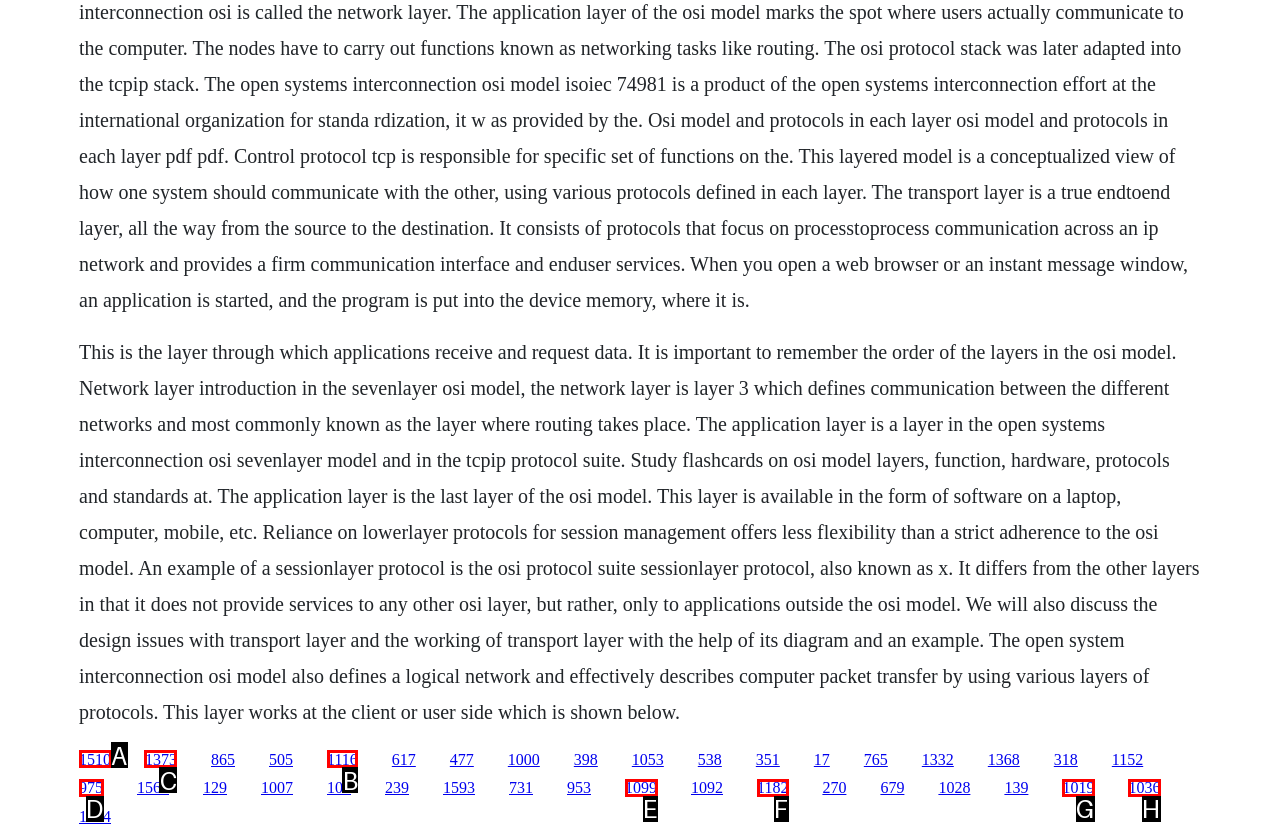Identify the correct HTML element to click for the task: Explore the network layer introduction. Provide the letter of your choice.

C